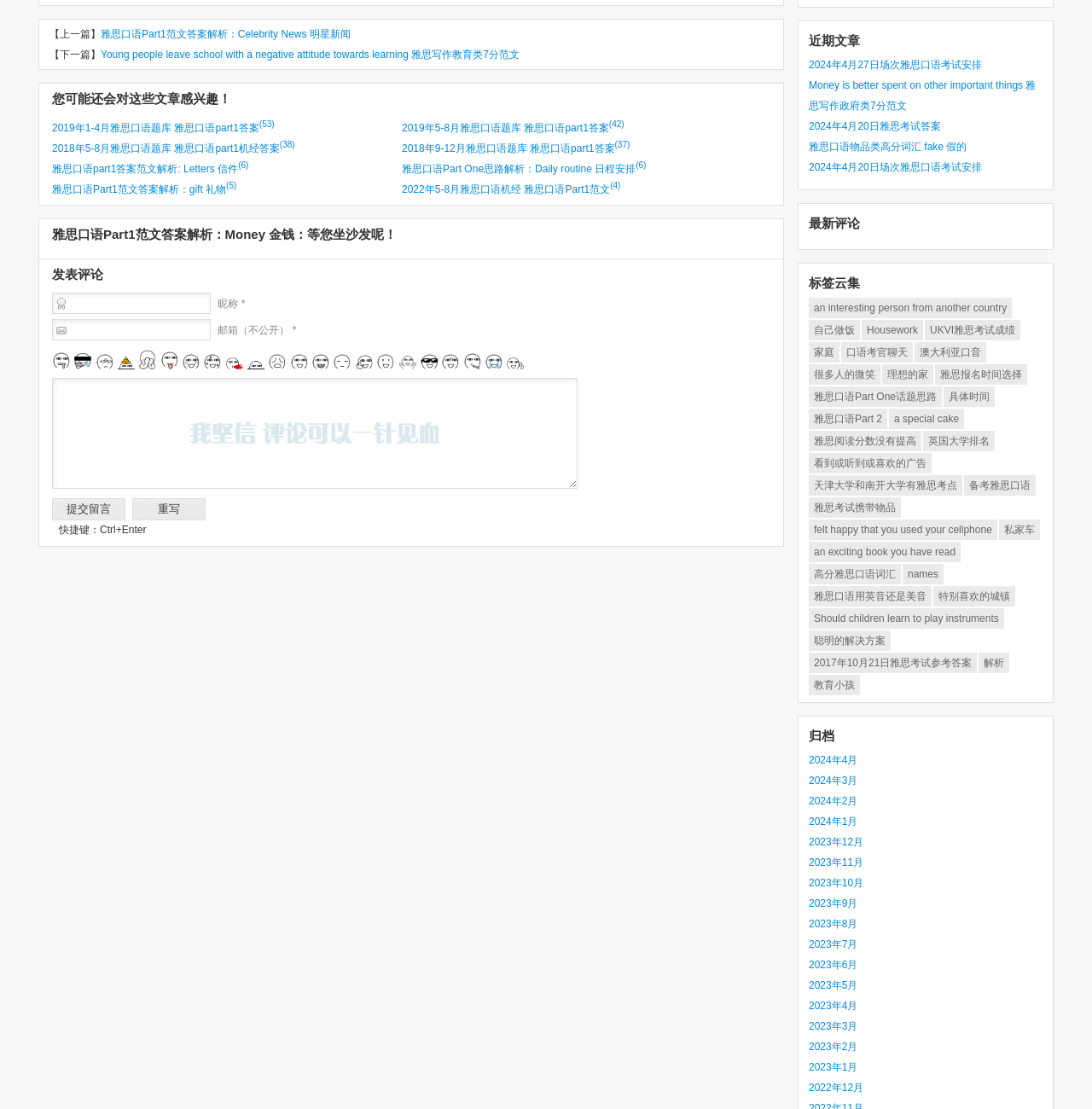Please determine the bounding box coordinates of the section I need to click to accomplish this instruction: "Submit a comment".

[0.048, 0.485, 0.115, 0.505]